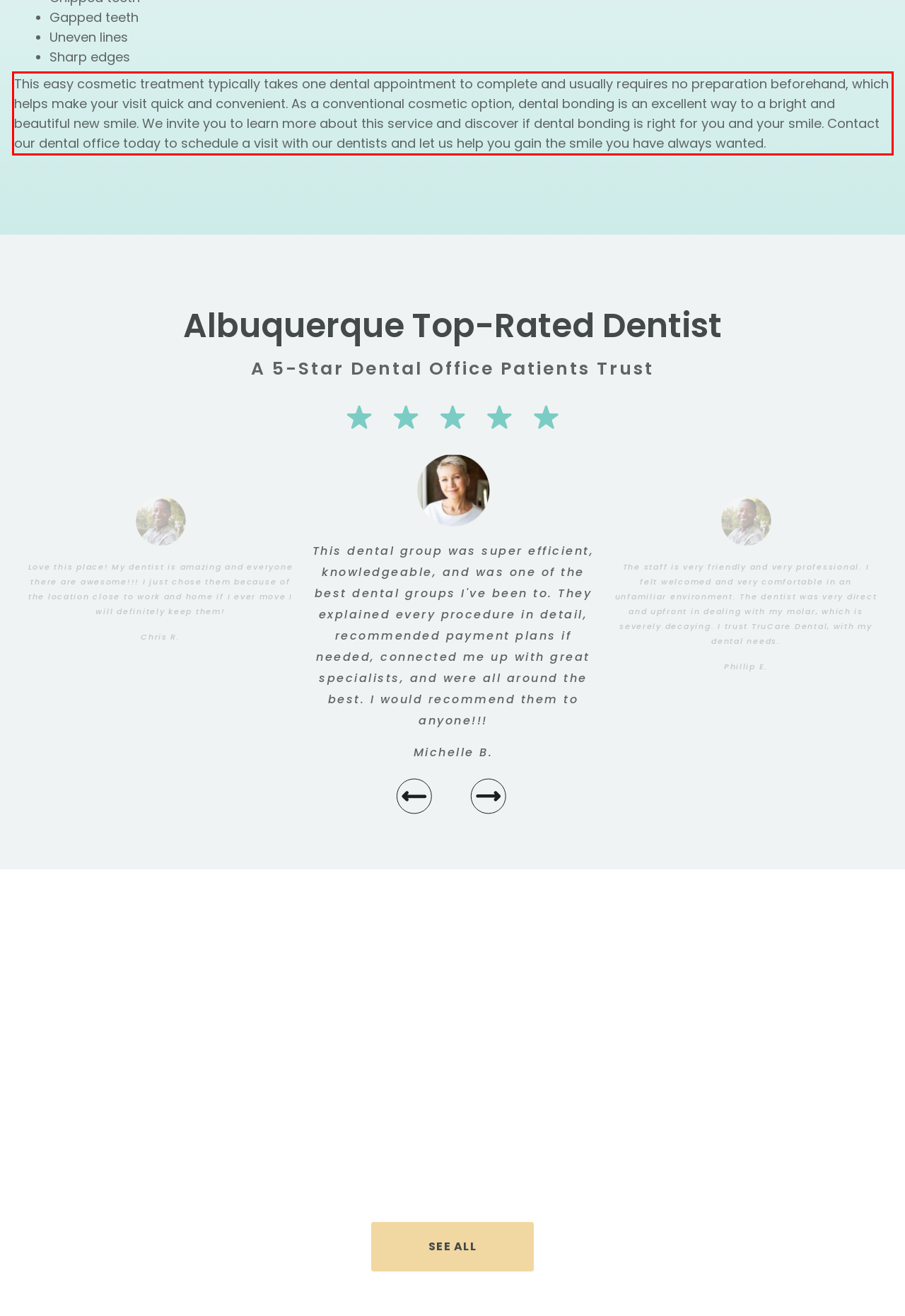Within the screenshot of the webpage, locate the red bounding box and use OCR to identify and provide the text content inside it.

This easy cosmetic treatment typically takes one dental appointment to complete and usually requires no preparation beforehand, which helps make your visit quick and convenient. As a conventional cosmetic option, dental bonding is an excellent way to a bright and beautiful new smile. We invite you to learn more about this service and discover if dental bonding is right for you and your smile. Contact our dental office today to schedule a visit with our dentists and let us help you gain the smile you have always wanted.